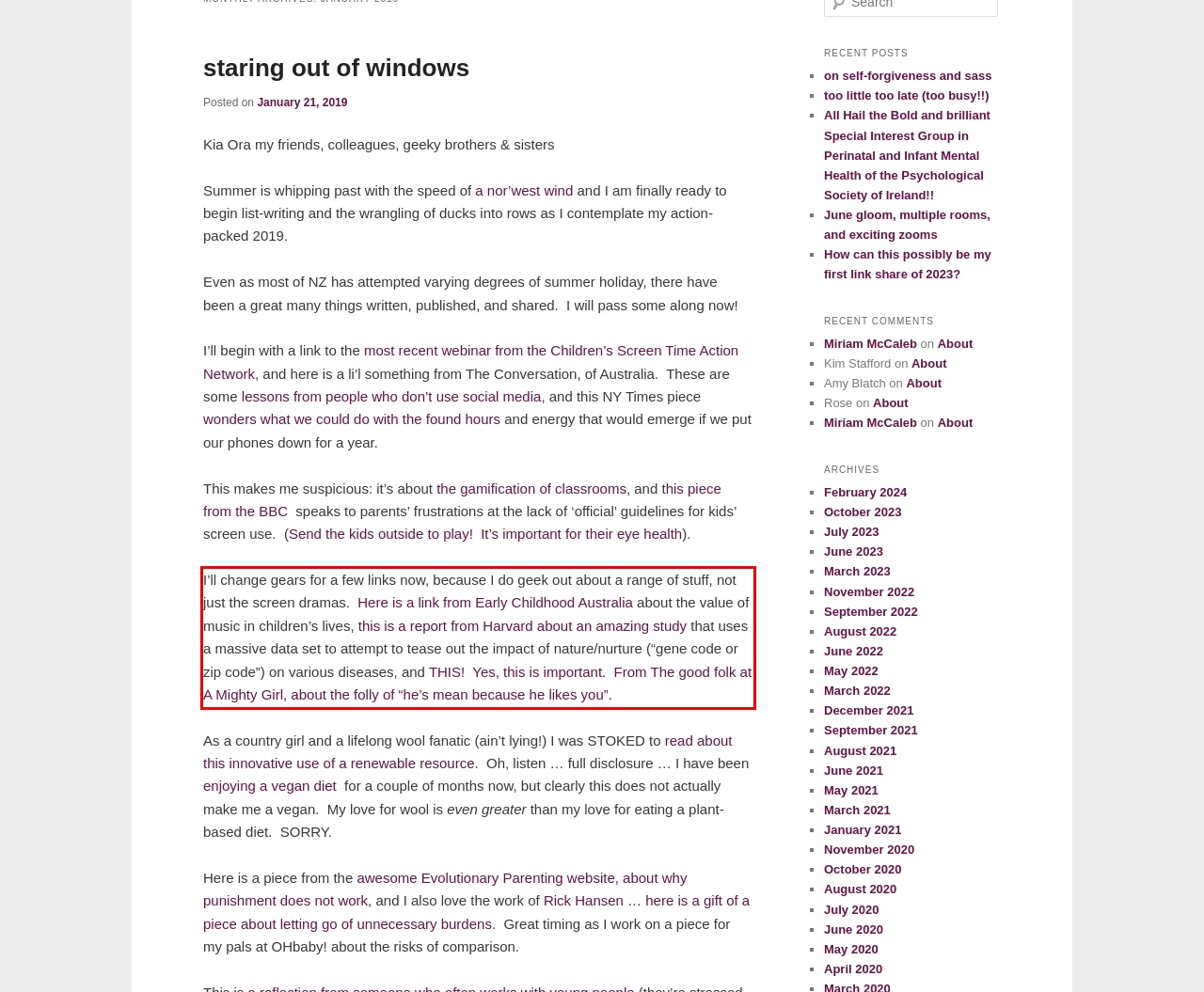Given a screenshot of a webpage with a red bounding box, please identify and retrieve the text inside the red rectangle.

I’ll change gears for a few links now, because I do geek out about a range of stuff, not just the screen dramas. Here is a link from Early Childhood Australia about the value of music in children’s lives, this is a report from Harvard about an amazing study that uses a massive data set to attempt to tease out the impact of nature/nurture (“gene code or zip code”) on various diseases, and THIS! Yes, this is important. From The good folk at A Mighty Girl, about the folly of “he’s mean because he likes you”.